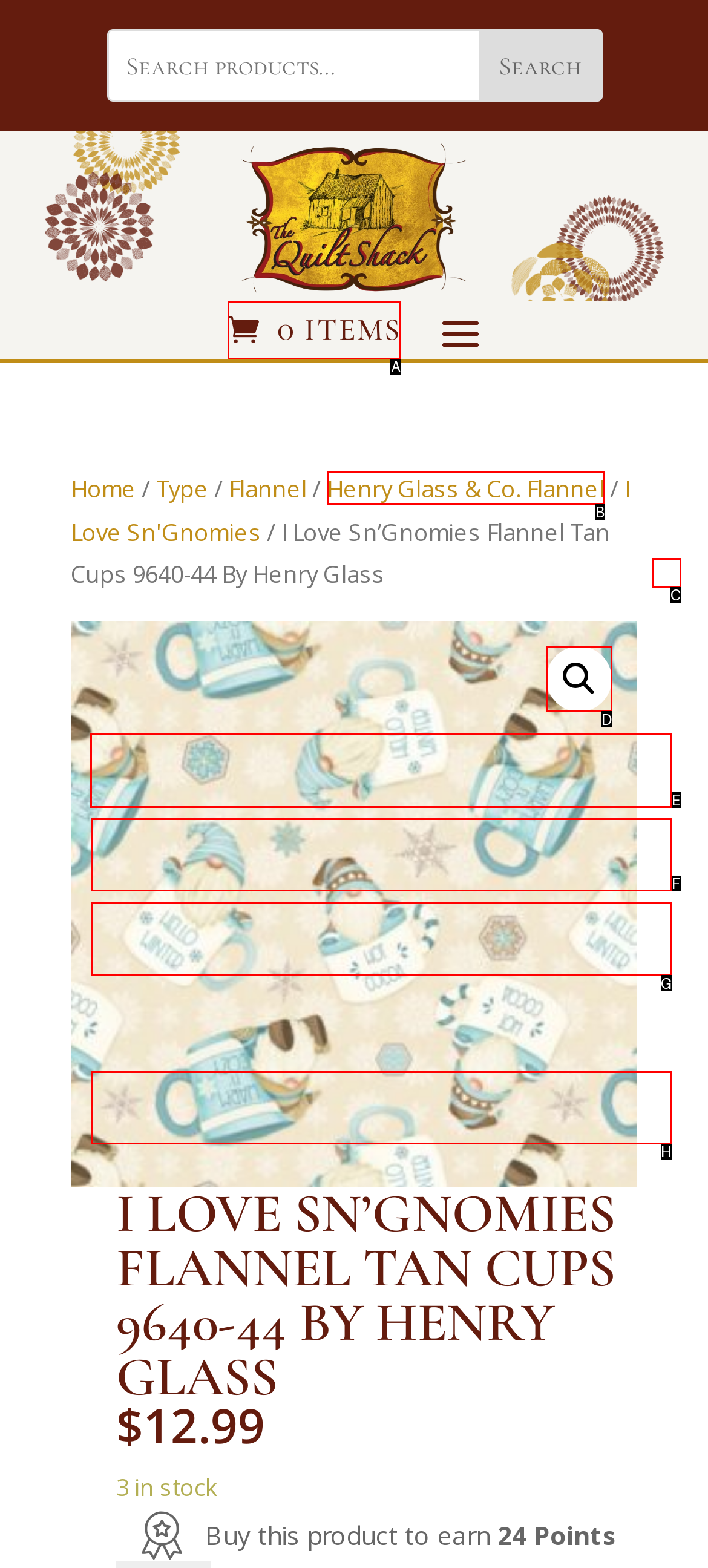Indicate which lettered UI element to click to fulfill the following task: Share on Facebook
Provide the letter of the correct option.

E